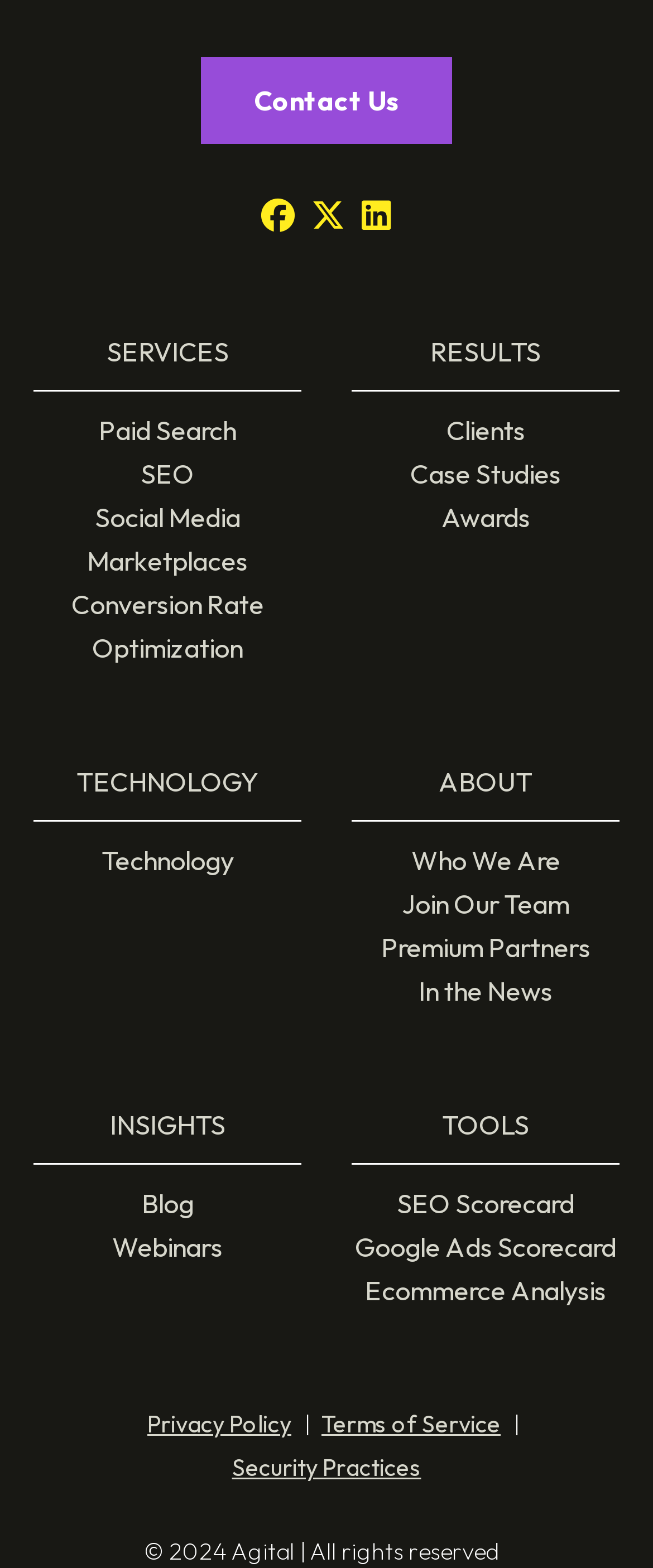Please identify the bounding box coordinates of the element's region that should be clicked to execute the following instruction: "Check case studies". The bounding box coordinates must be four float numbers between 0 and 1, i.e., [left, top, right, bottom].

[0.628, 0.291, 0.859, 0.313]